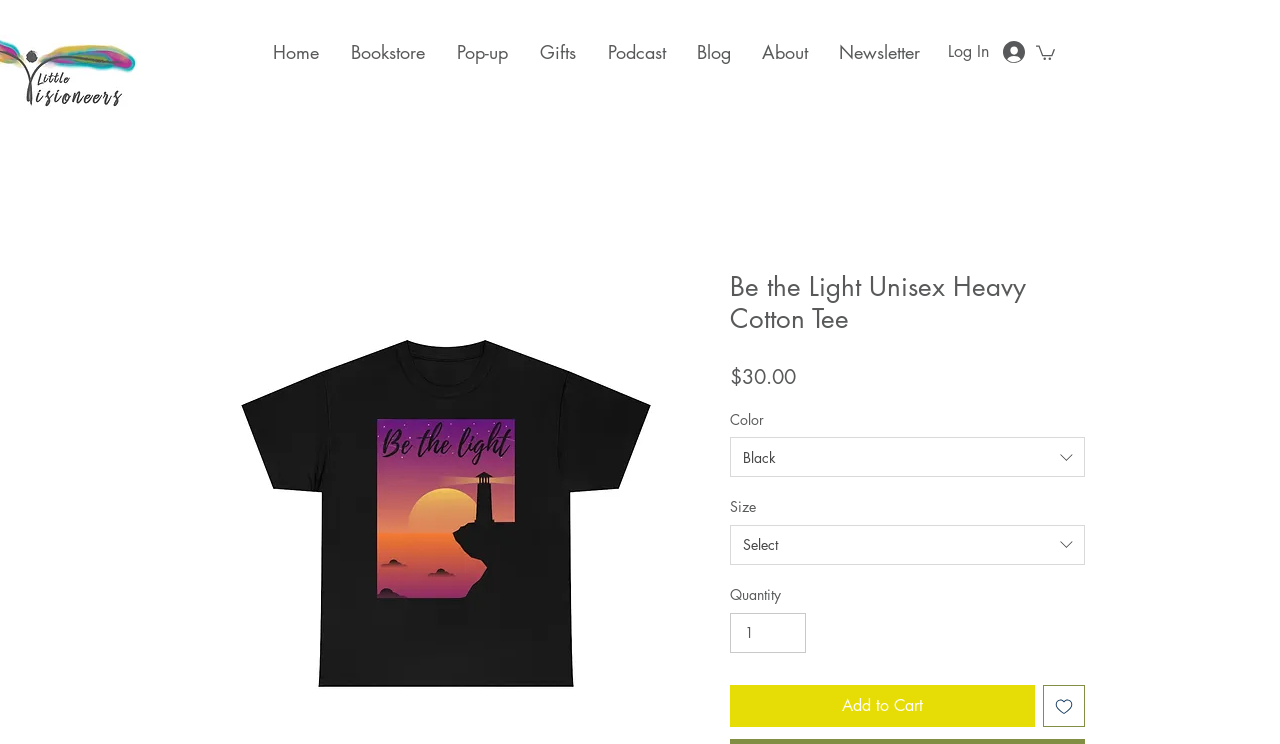Determine the main text heading of the webpage and provide its content.

Be the Light Unisex Heavy Cotton Tee